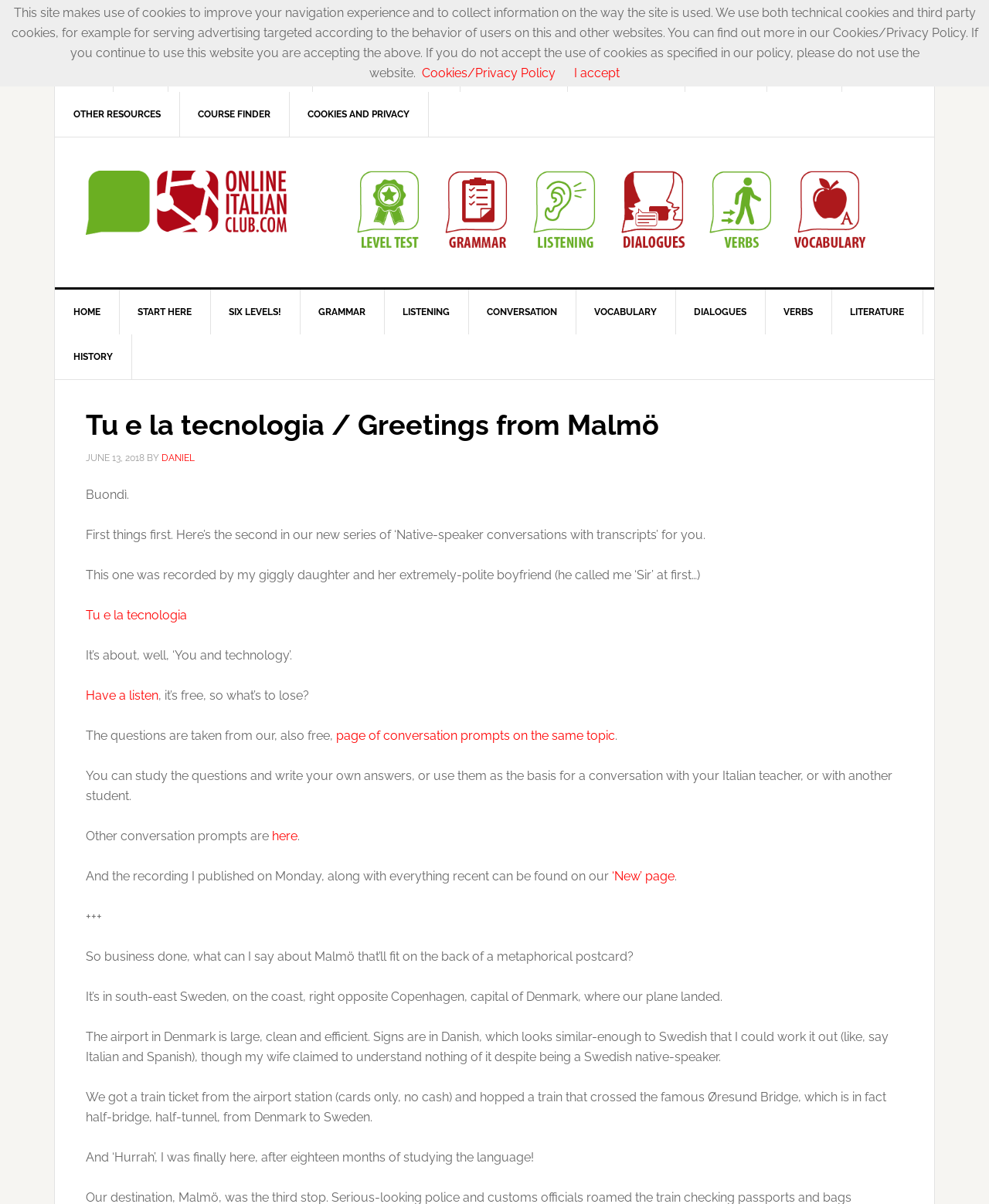Using the format (top-left x, top-left y, bottom-right x, bottom-right y), and given the element description, identify the bounding box coordinates within the screenshot: Other resources

[0.055, 0.076, 0.182, 0.114]